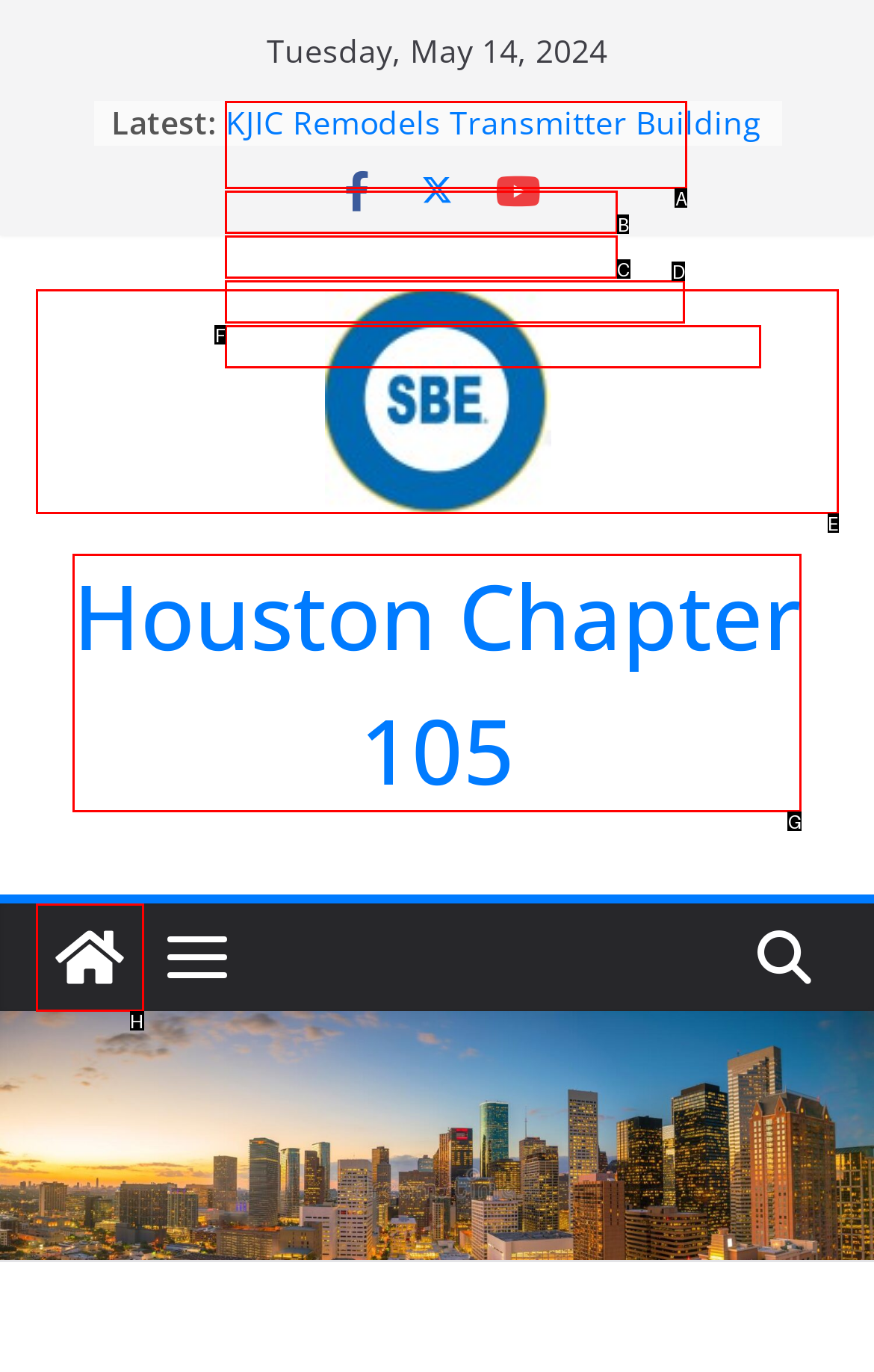Identify the correct UI element to click to follow this instruction: Click the link to Happy National Radio Day
Respond with the letter of the appropriate choice from the displayed options.

C